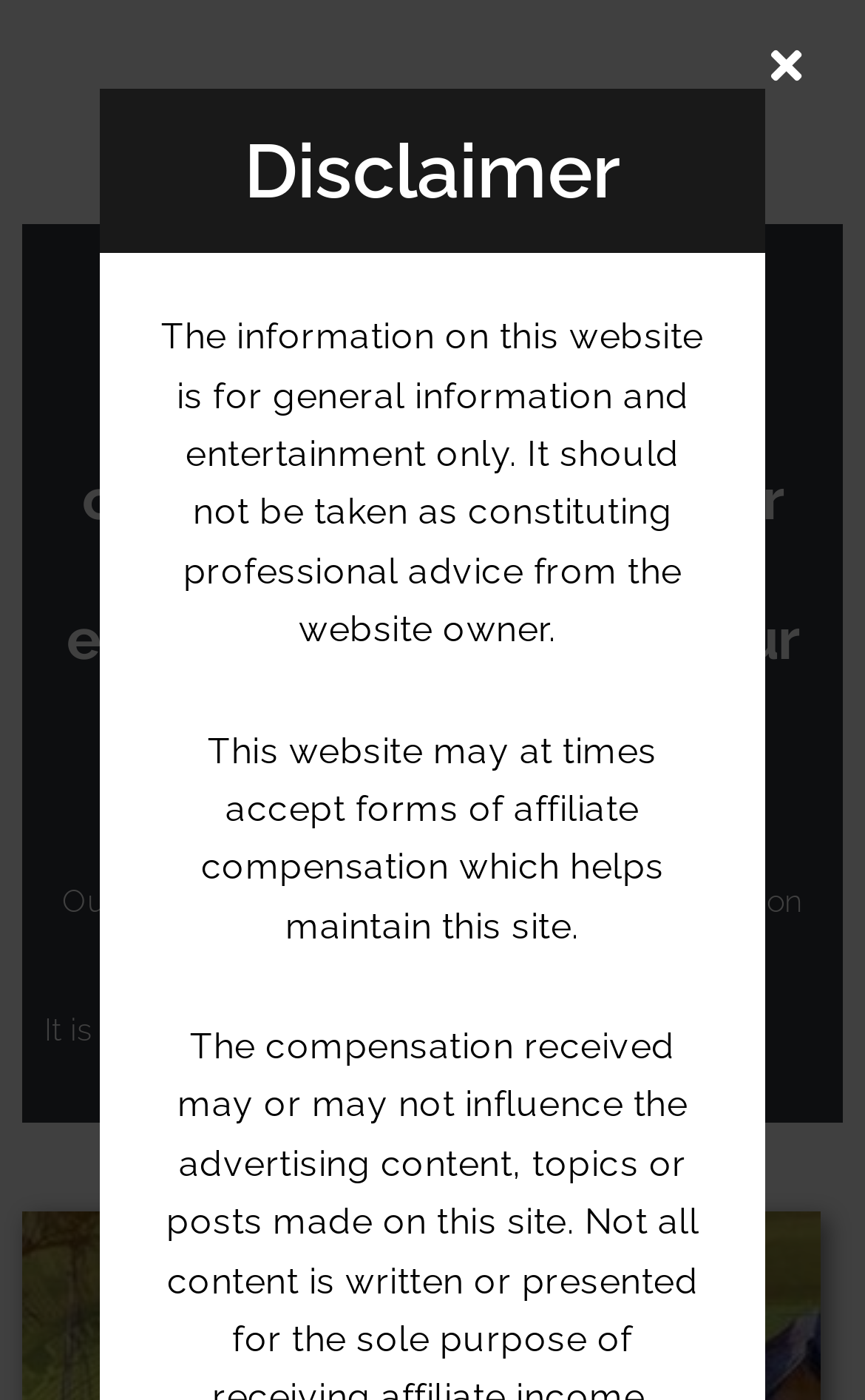What is the purpose of this website?
Answer with a single word or phrase by referring to the visual content.

Provide information on digital currency